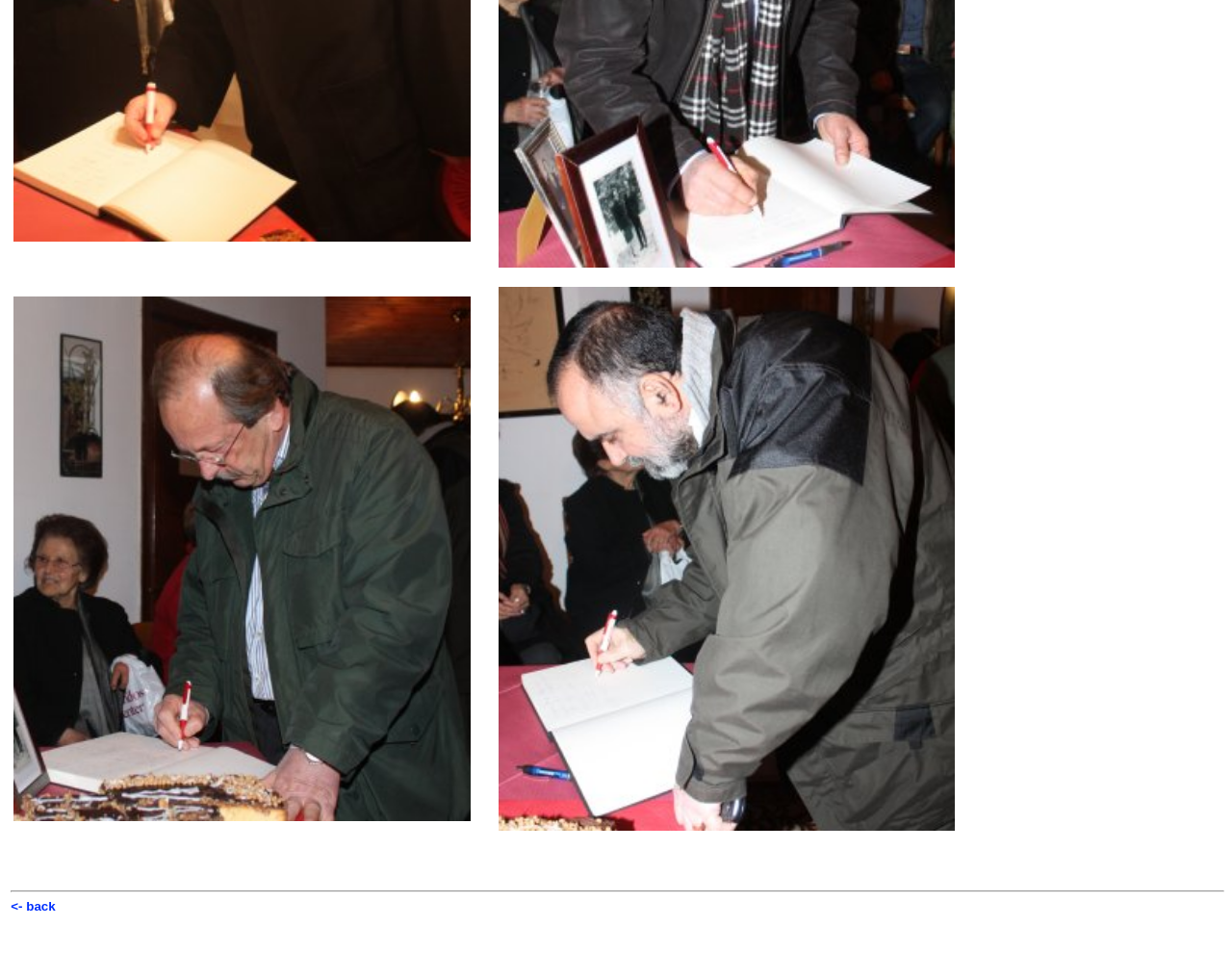What is the direction of the link?
Please provide a comprehensive answer based on the visual information in the image.

The link element with ID 48 has the text '<- back', which suggests that the link is pointing backwards or to a previous page.